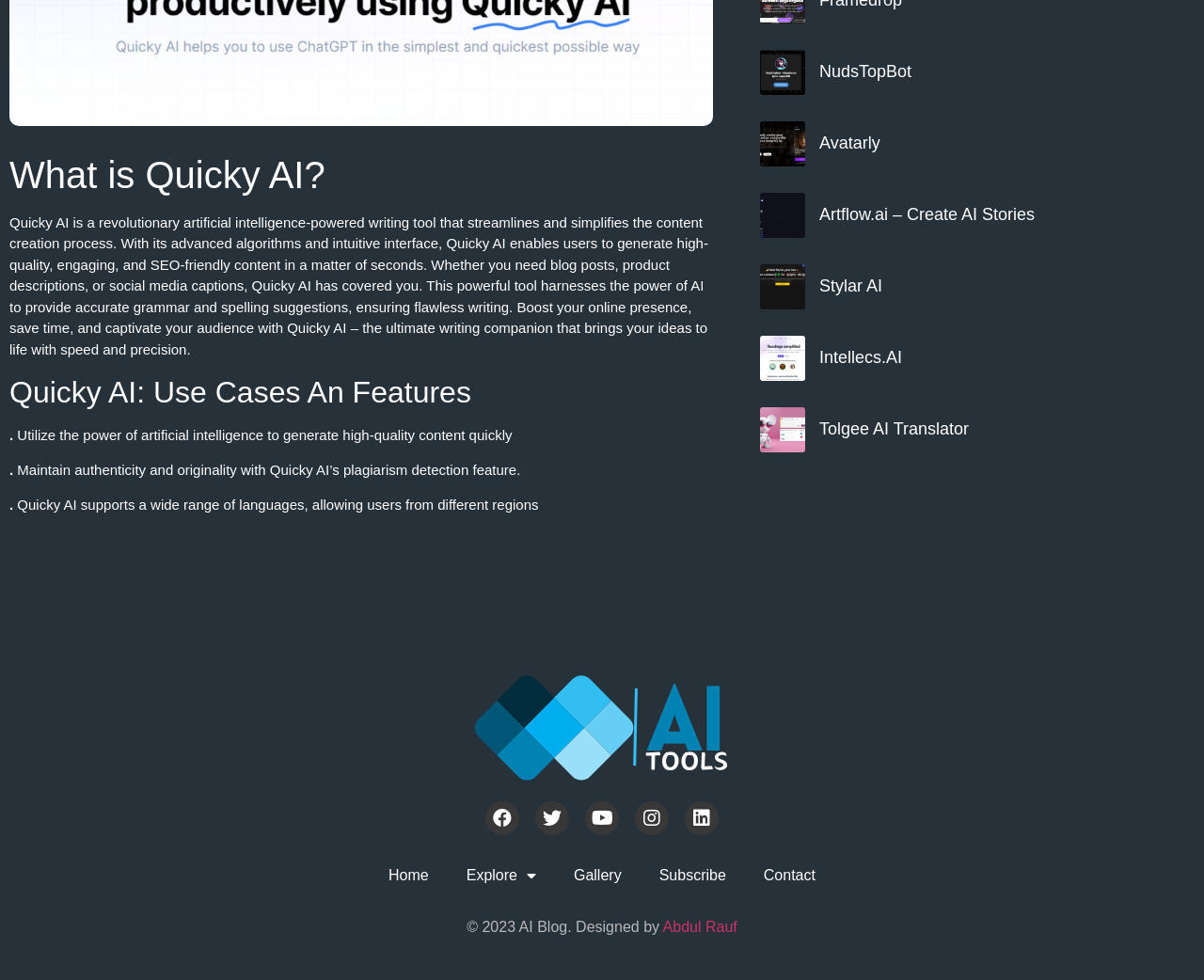From the webpage screenshot, predict the bounding box of the UI element that matches this description: "Subscribe".

[0.532, 0.871, 0.619, 0.915]